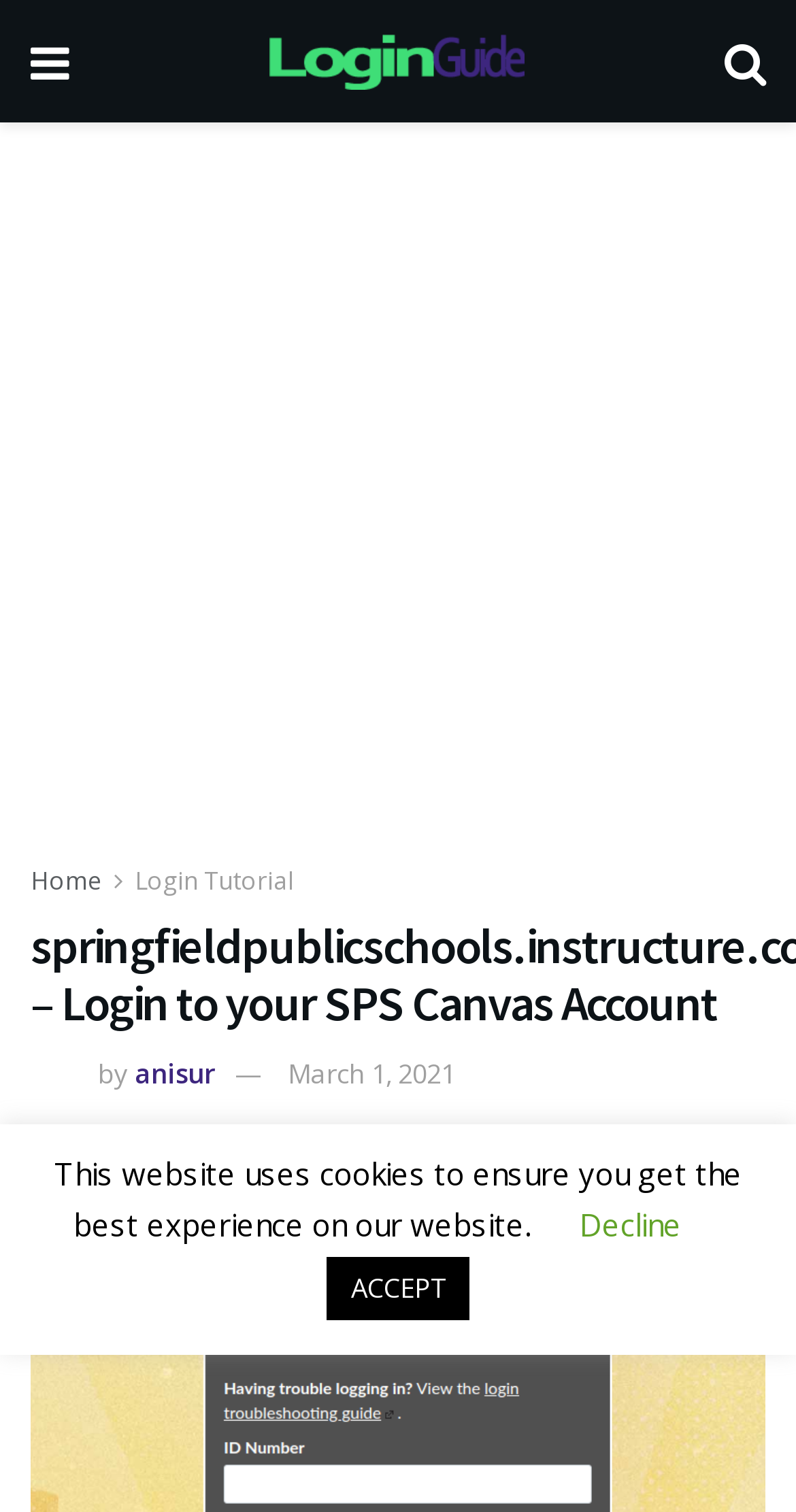From the webpage screenshot, predict the bounding box of the UI element that matches this description: "anisur".

[0.169, 0.698, 0.272, 0.722]